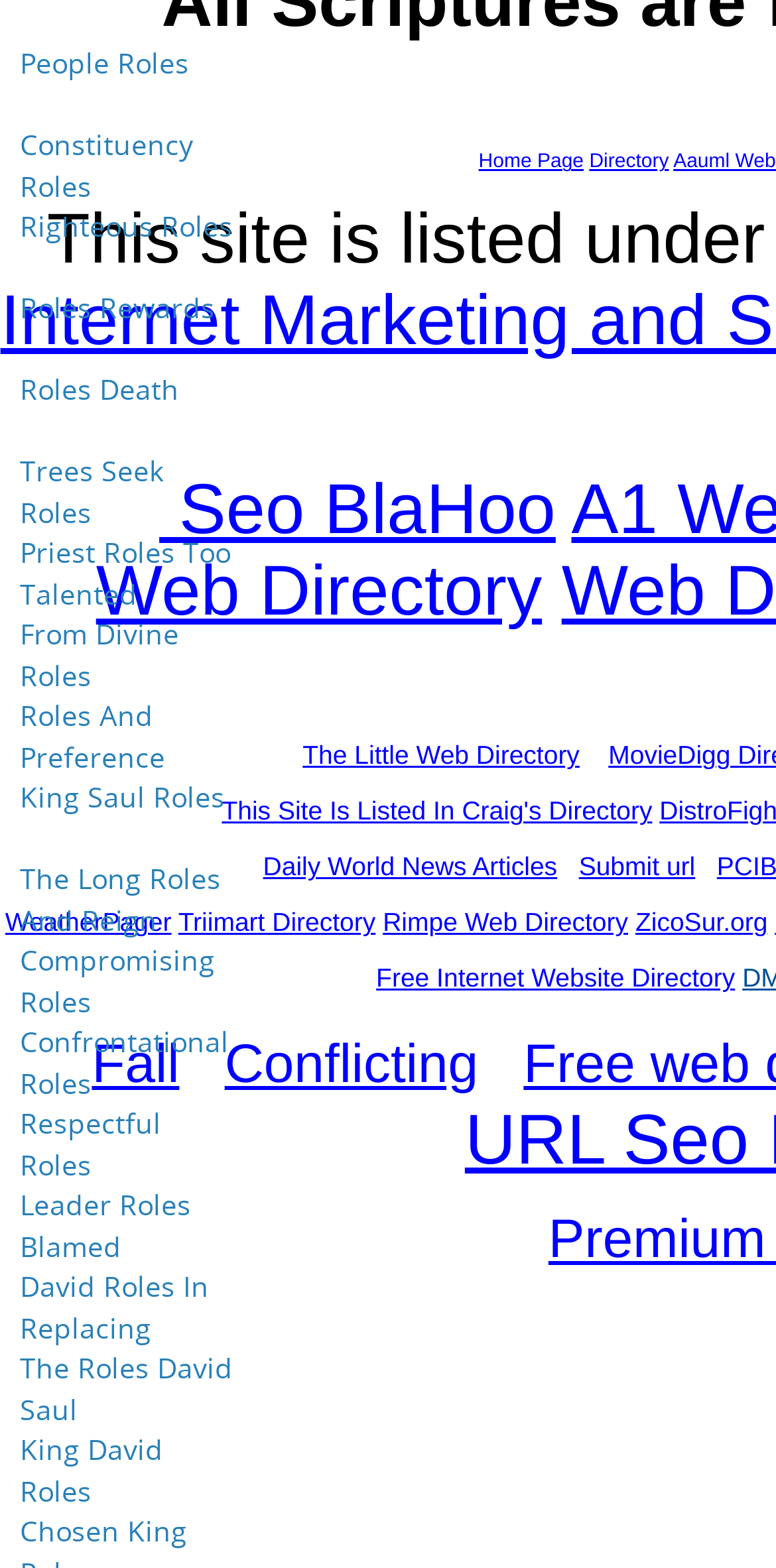Give a short answer using one word or phrase for the question:
What is the purpose of the webpage?

Web directory